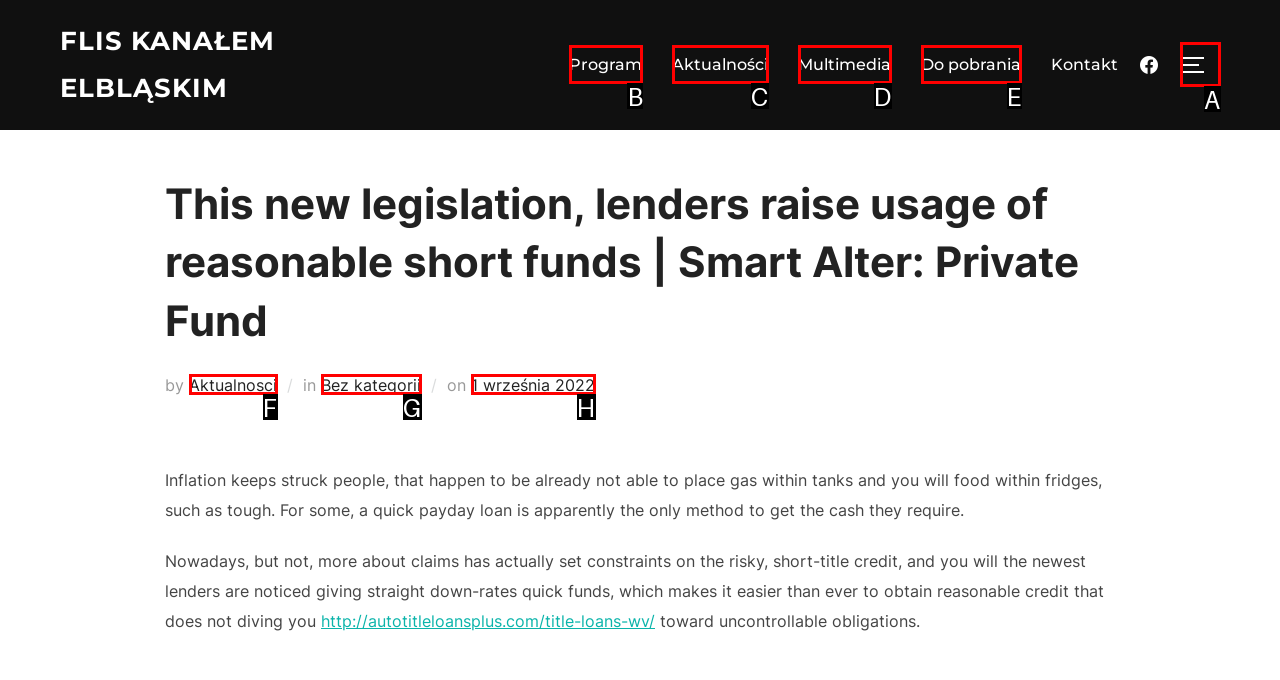Which lettered option should be clicked to perform the following task: Click on the 'Program' link
Respond with the letter of the appropriate option.

B